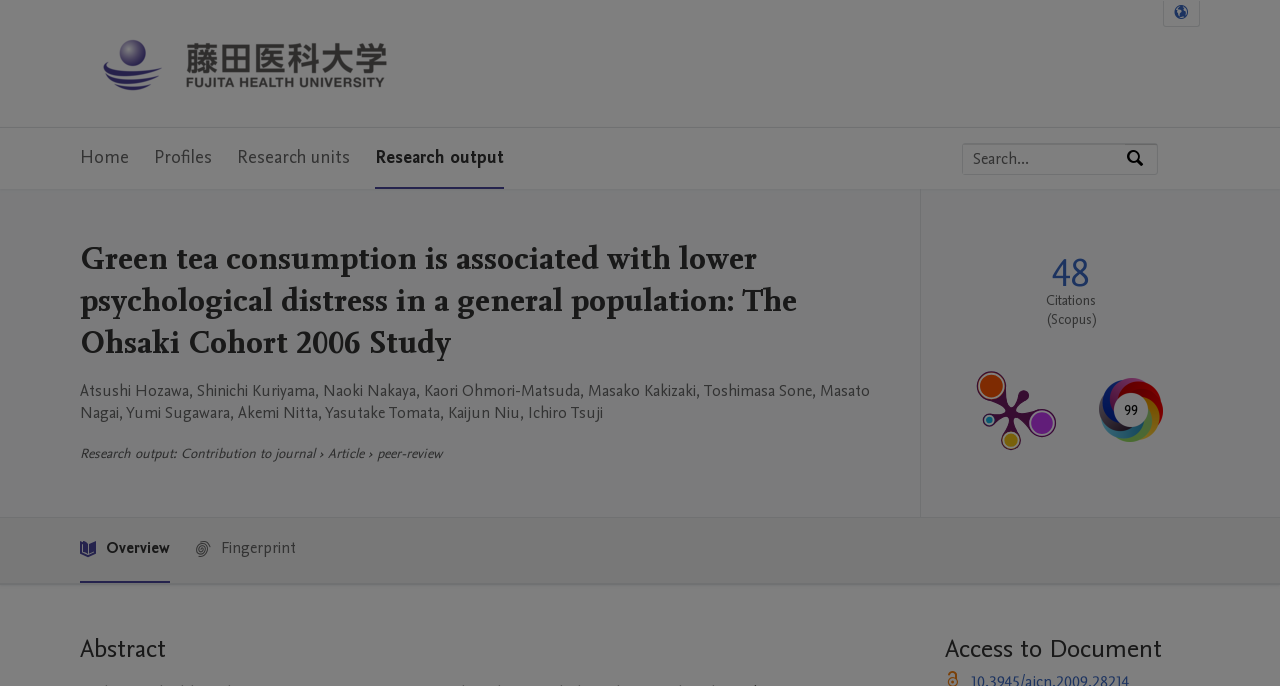Articulate a complete and detailed caption of the webpage elements.

This webpage is about a research study on the association between green tea consumption and lower psychological distress in a general population, specifically the Ohsaki Cohort 2006 Study. At the top left, there is a Fujita Health University logo and a link to the university's home page. Below the logo, there is a main navigation menu with options such as "Home", "Profiles", "Research units", and "Research output".

On the top right, there is a language selection button and a search bar with a placeholder text "Search by expertise, name or affiliation". The search bar is accompanied by a search button.

The main content of the page is divided into several sections. The first section has a heading that matches the title of the webpage, followed by a list of authors' names. Below the authors' names, there are several lines of text describing the research output, including the type of contribution, the journal, and the peer-review status.

The next section is the publication metrics section, which displays various metrics such as citations, altmetric scores, and a link to the PlumX Metrics Detail Page. There are also several links and images in this section.

Finally, there are two more sections with headings "Abstract" and "Access to Document", but their contents are not specified.